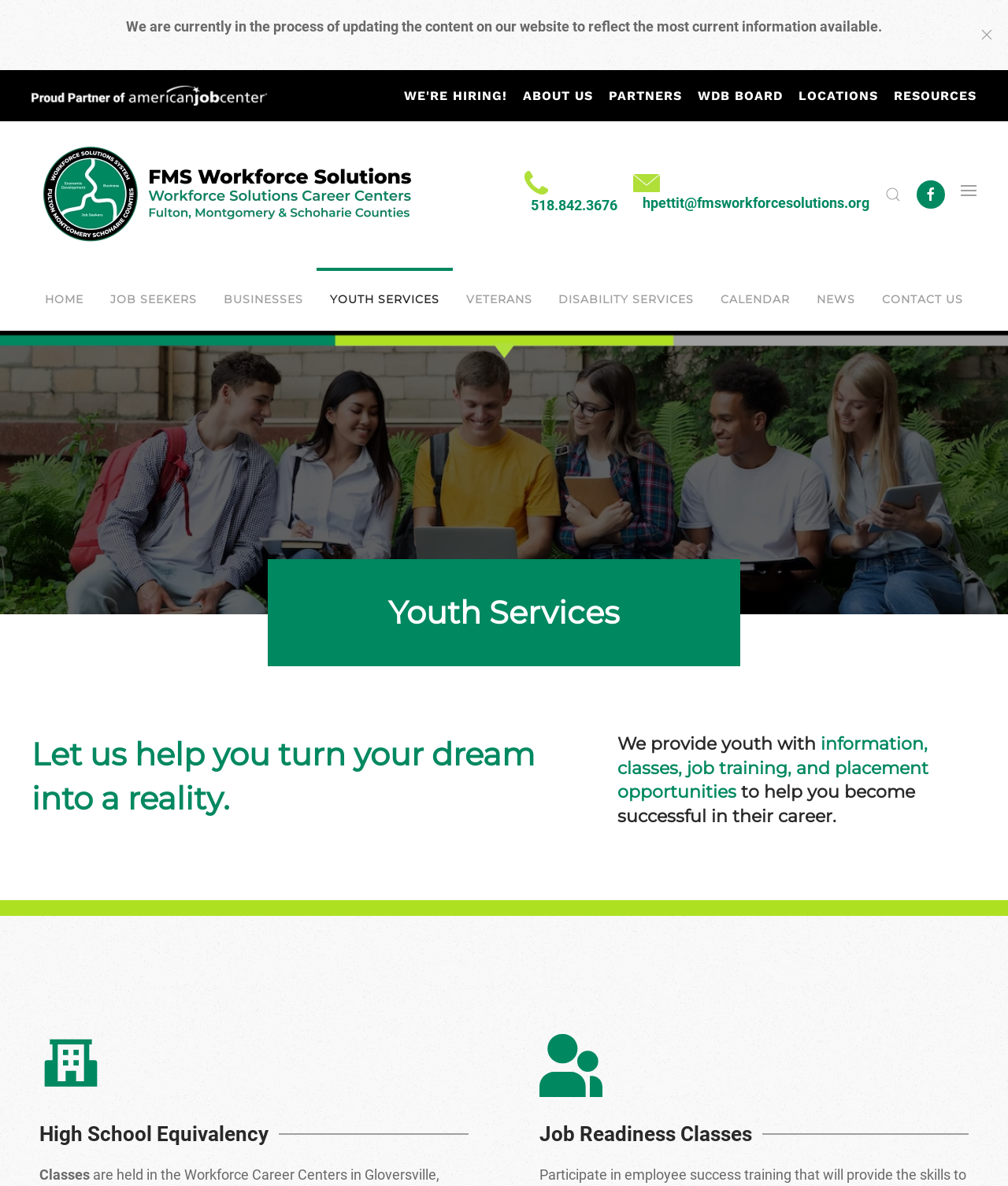Based on the image, provide a detailed and complete answer to the question: 
What is the current status of the website content?

I found this information by reading the static text at the top of the page, which states 'We are currently in the process of updating the content on our website to reflect the most current information available.'